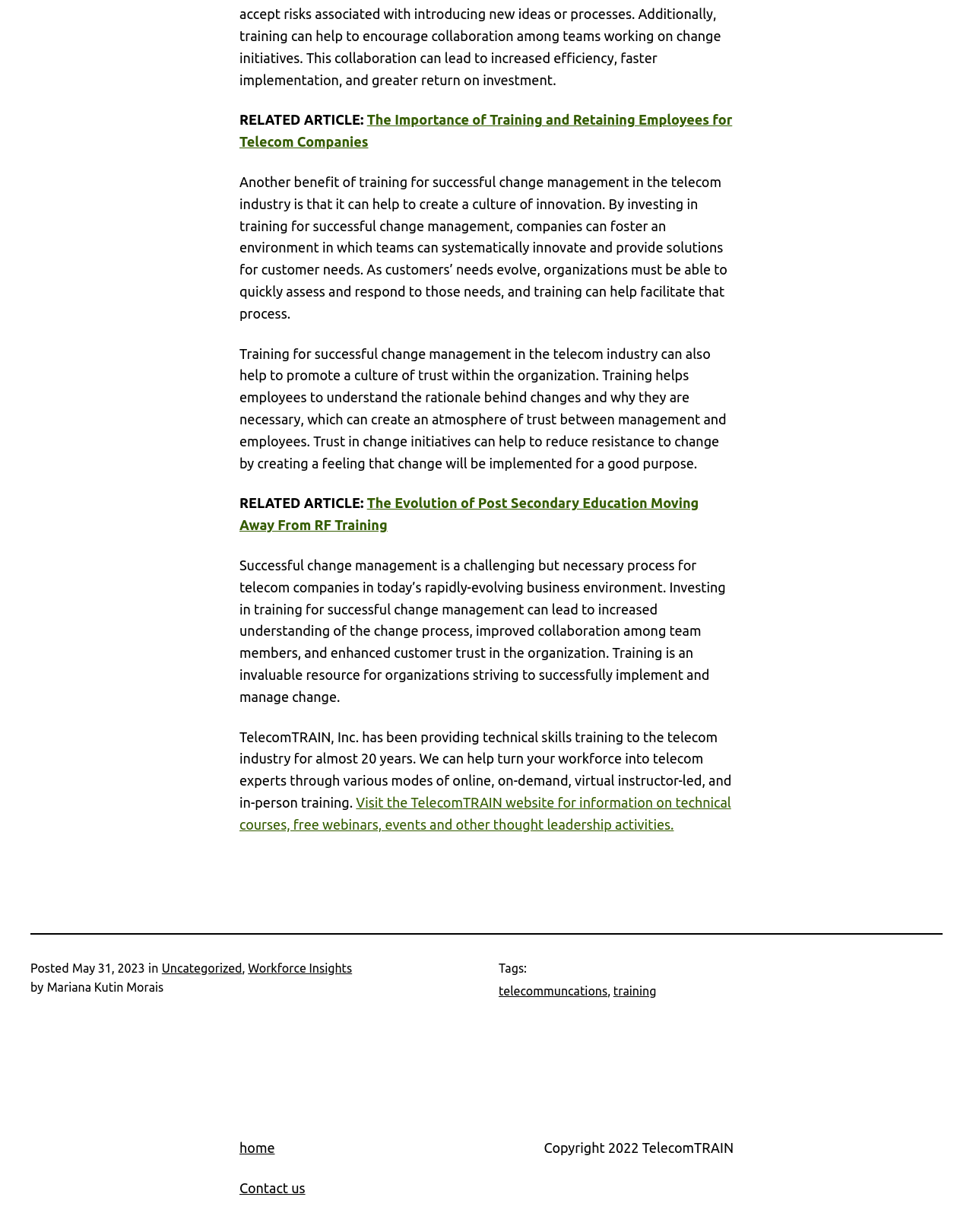Based on the image, give a detailed response to the question: What is the category of the article?

I found the category of the article by looking at the text 'in' and the category next to it, which is 'Workforce Insights'.